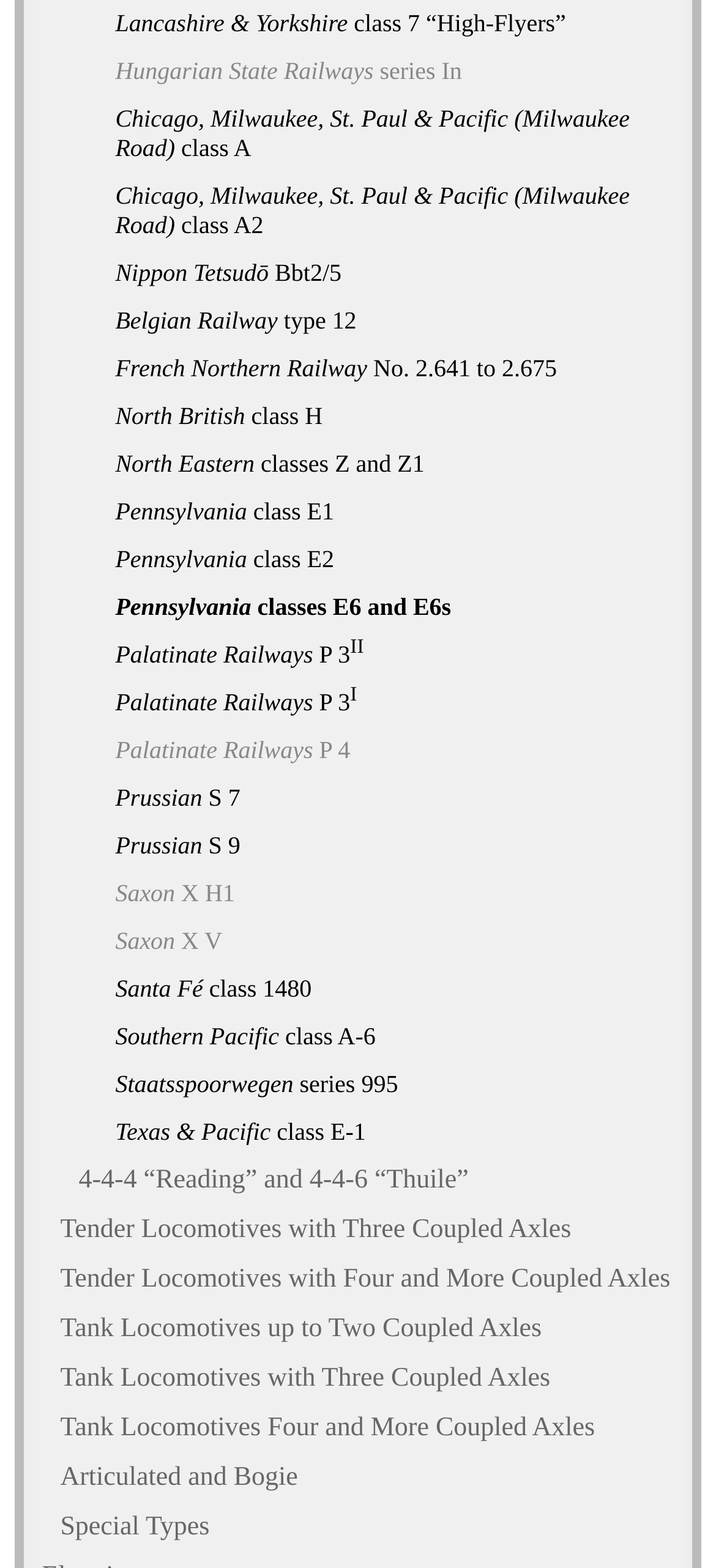Show the bounding box coordinates of the region that should be clicked to follow the instruction: "Click on 'FT.Com'."

None